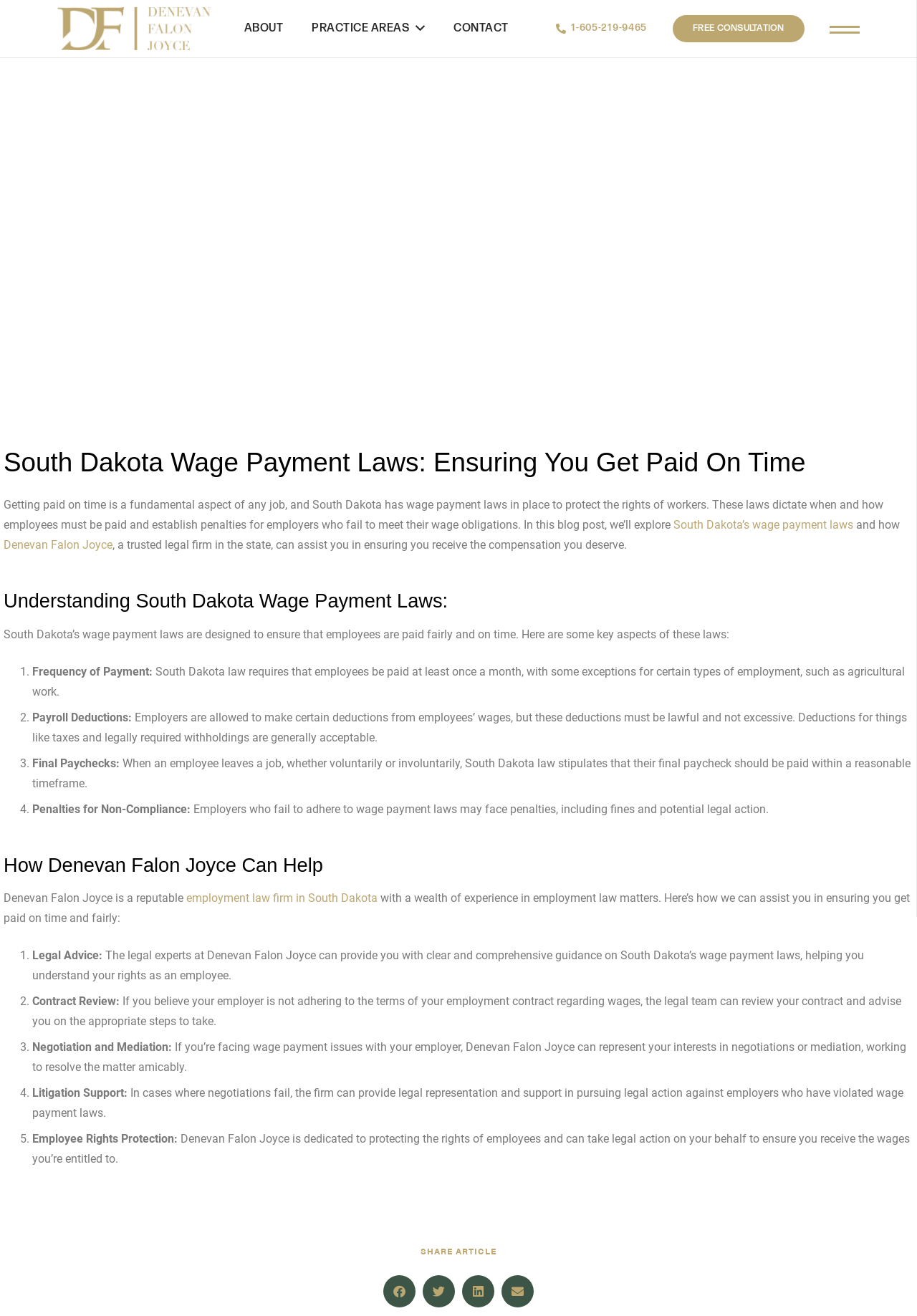Identify the bounding box coordinates of the section to be clicked to complete the task described by the following instruction: "Click the 'CONTACT' link". The coordinates should be four float numbers between 0 and 1, formatted as [left, top, right, bottom].

[0.479, 0.0, 0.57, 0.044]